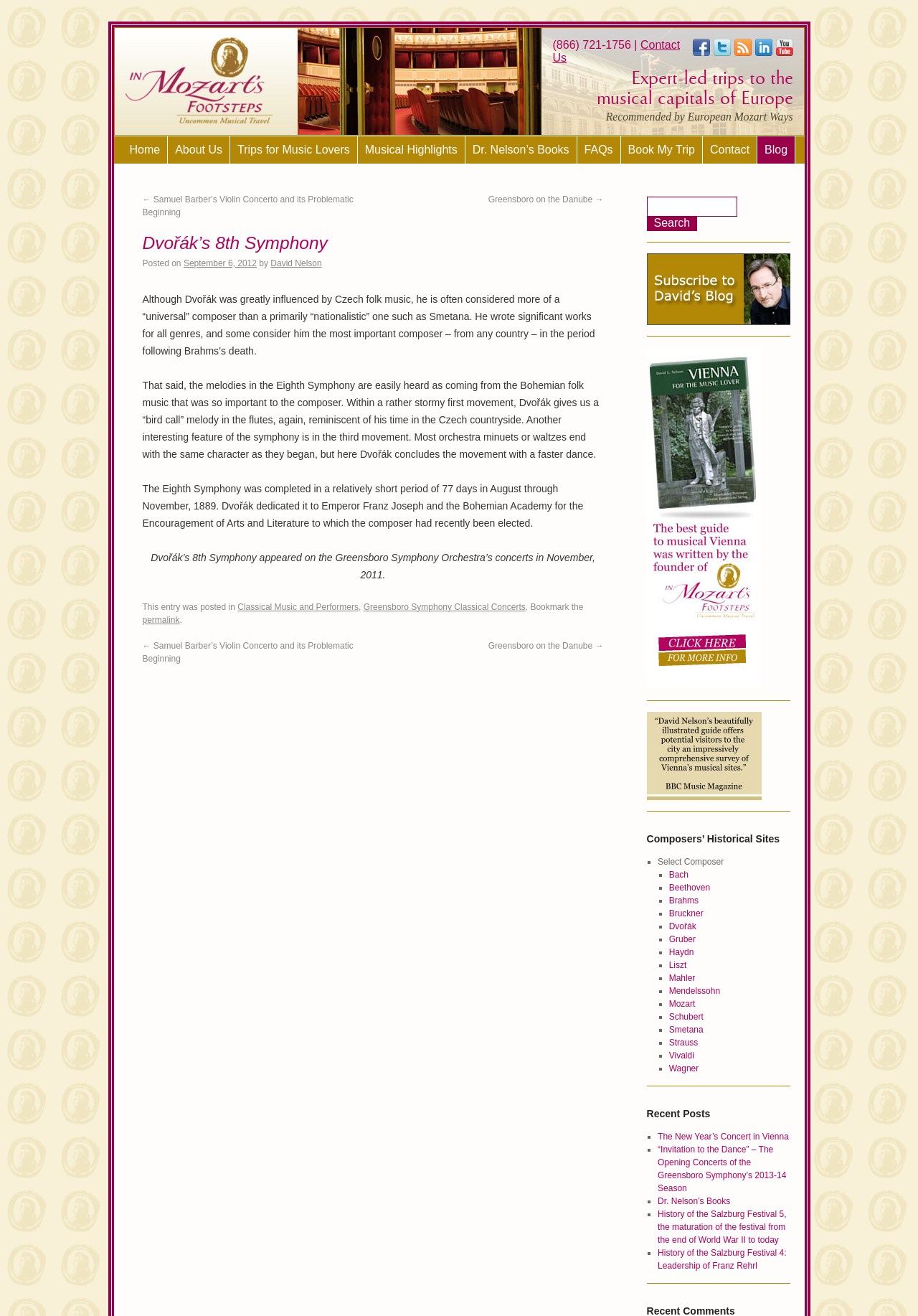Respond concisely with one word or phrase to the following query:
Who wrote the article about Dvořák's 8th Symphony?

David Nelson